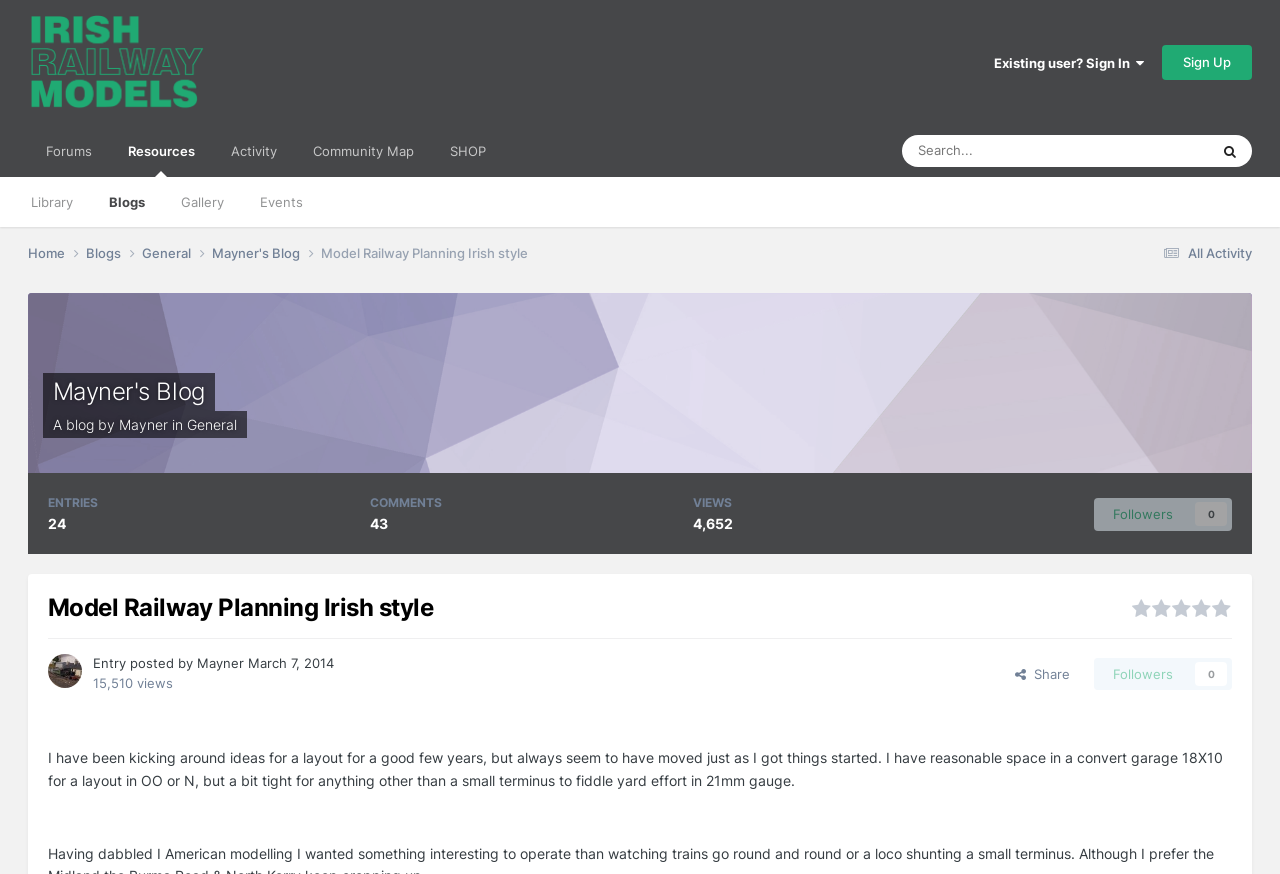How many comments are there on this entry?
Look at the image and construct a detailed response to the question.

I found the answer by looking at the statistics section of the webpage, where it says 'COMMENTS 43'.